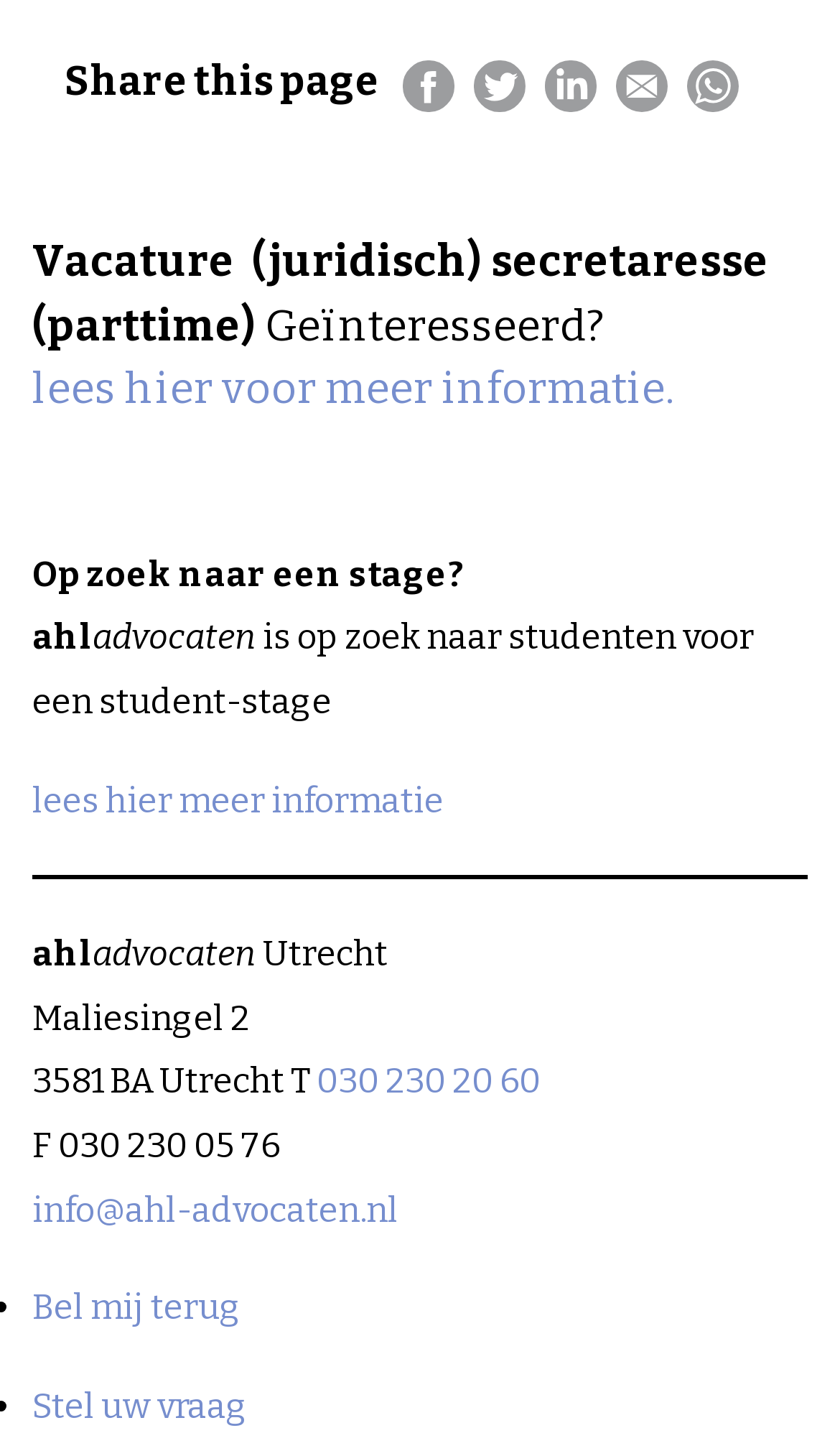Locate the bounding box coordinates of the clickable region to complete the following instruction: "Read more information."

[0.038, 0.25, 0.803, 0.285]